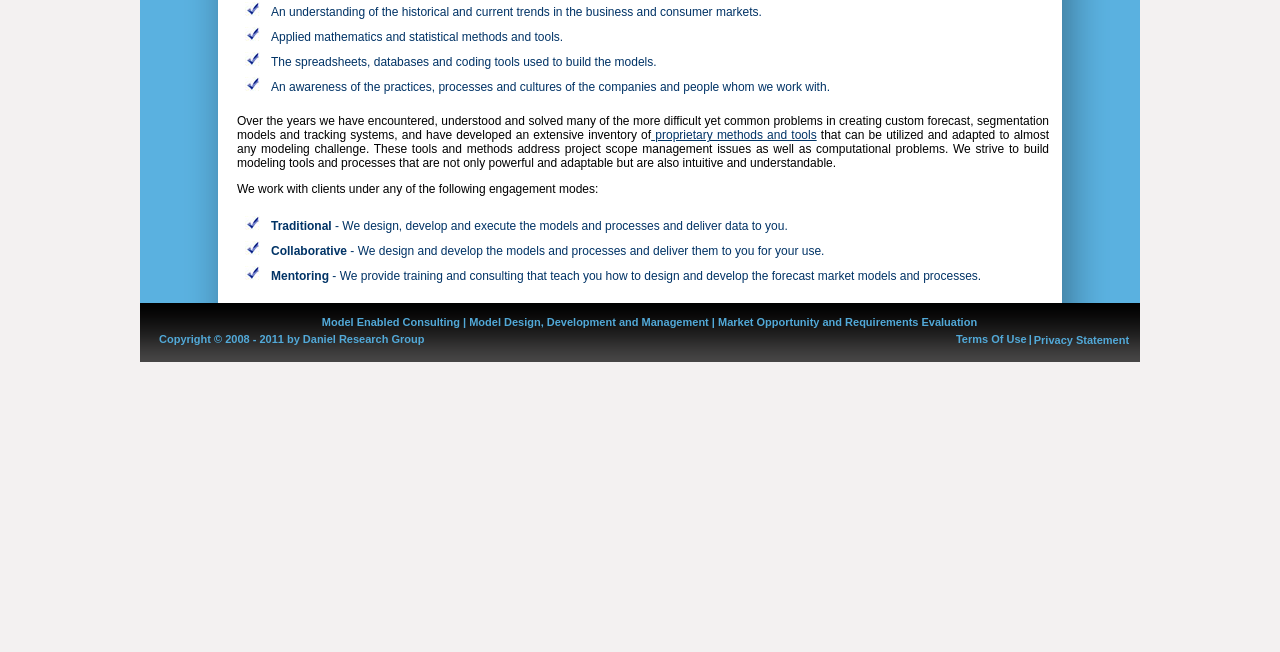Determine the bounding box coordinates for the UI element matching this description: "Privacy Statement".

[0.808, 0.512, 0.882, 0.53]